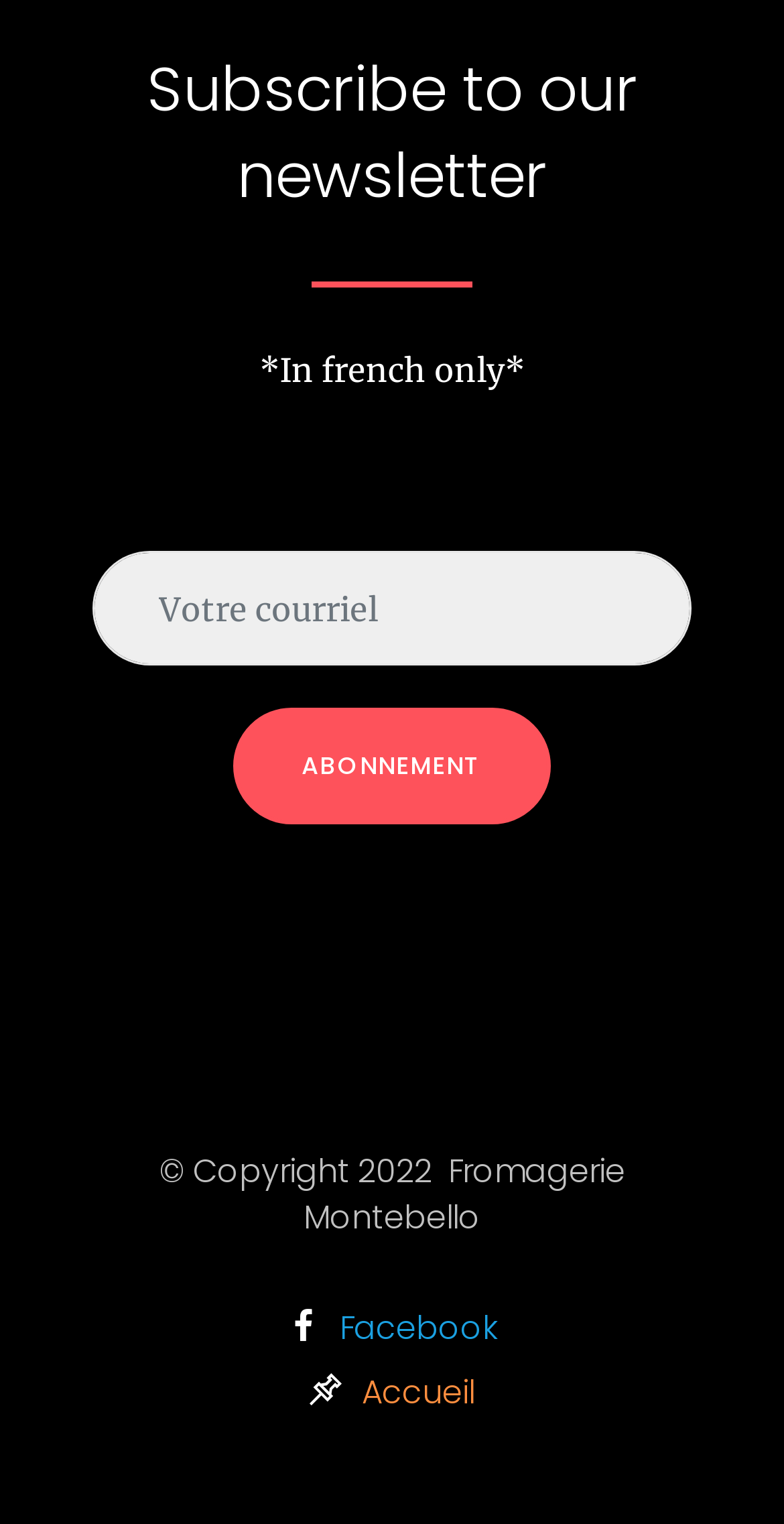For the following element description, predict the bounding box coordinates in the format (top-left x, top-left y, bottom-right x, bottom-right y). All values should be floating point numbers between 0 and 1. Description: name="email" placeholder="Votre courriel"

[0.118, 0.362, 0.882, 0.436]